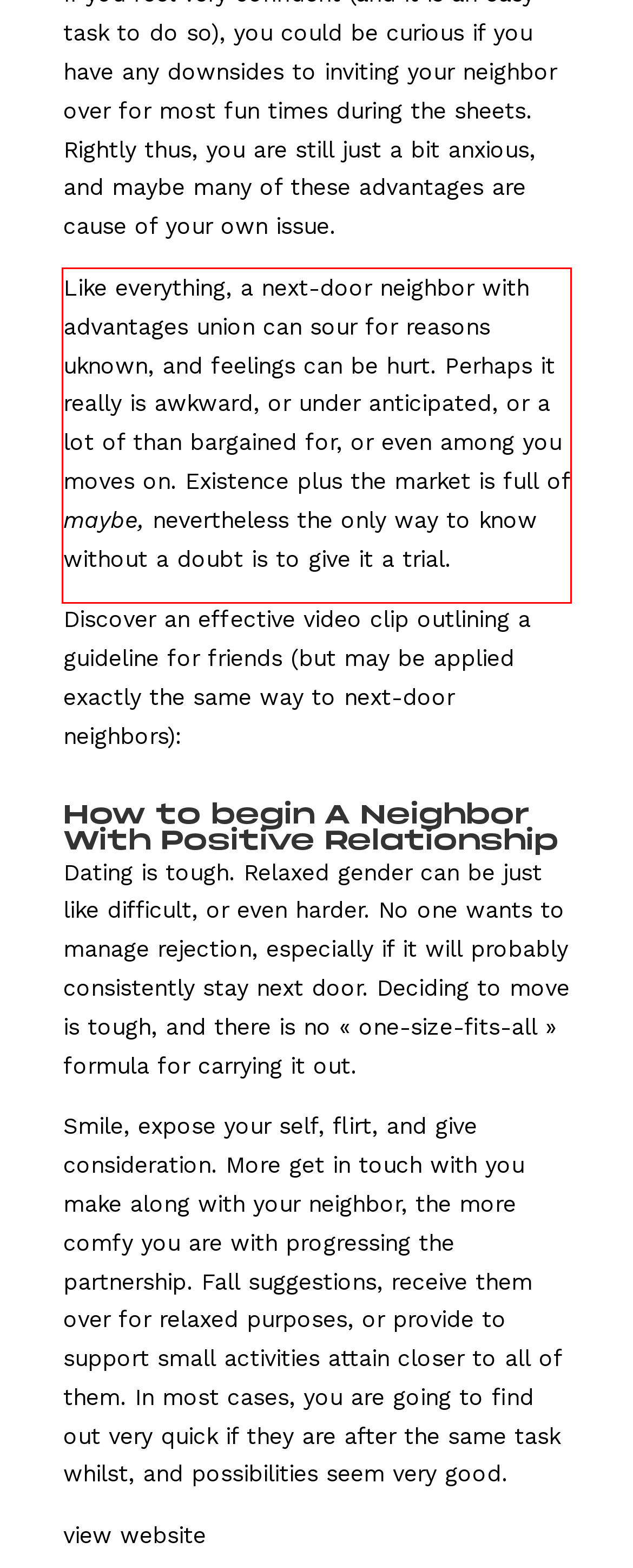Please examine the webpage screenshot and extract the text within the red bounding box using OCR.

Like everything, a next-door neighbor with advantages union can sour for reasons uknown, and feelings can be hurt. Perhaps it really is awkward, or under anticipated, or a lot of than bargained for, or even among you moves on. Existence plus the market is full of maybe, nevertheless the only way to know without a doubt is to give it a trial.